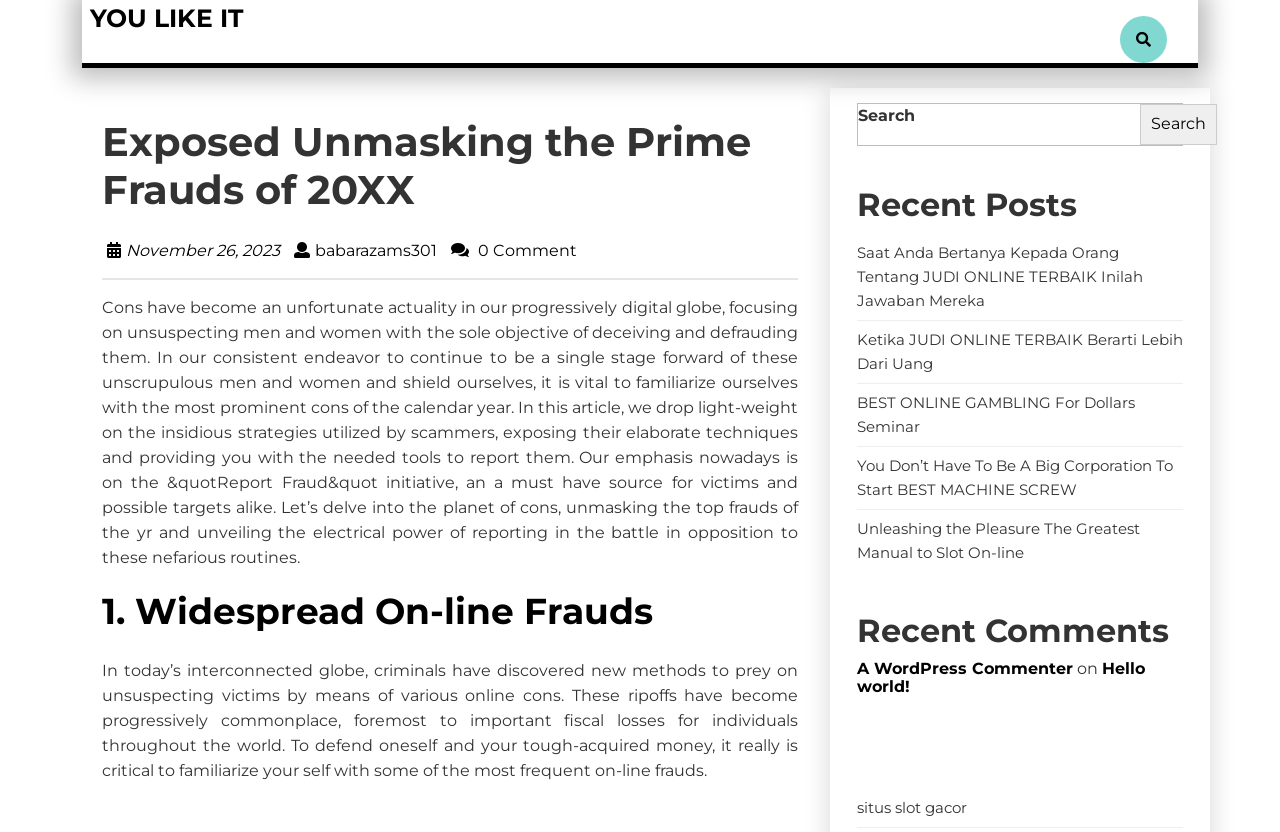What is the main topic of the article?
We need a detailed and meticulous answer to the question.

The main topic of the article can be determined by reading the heading 'Exposed Unmasking the Prime Frauds of 20XX' and the subsequent text, which discusses the importance of being aware of frauds in the digital world.